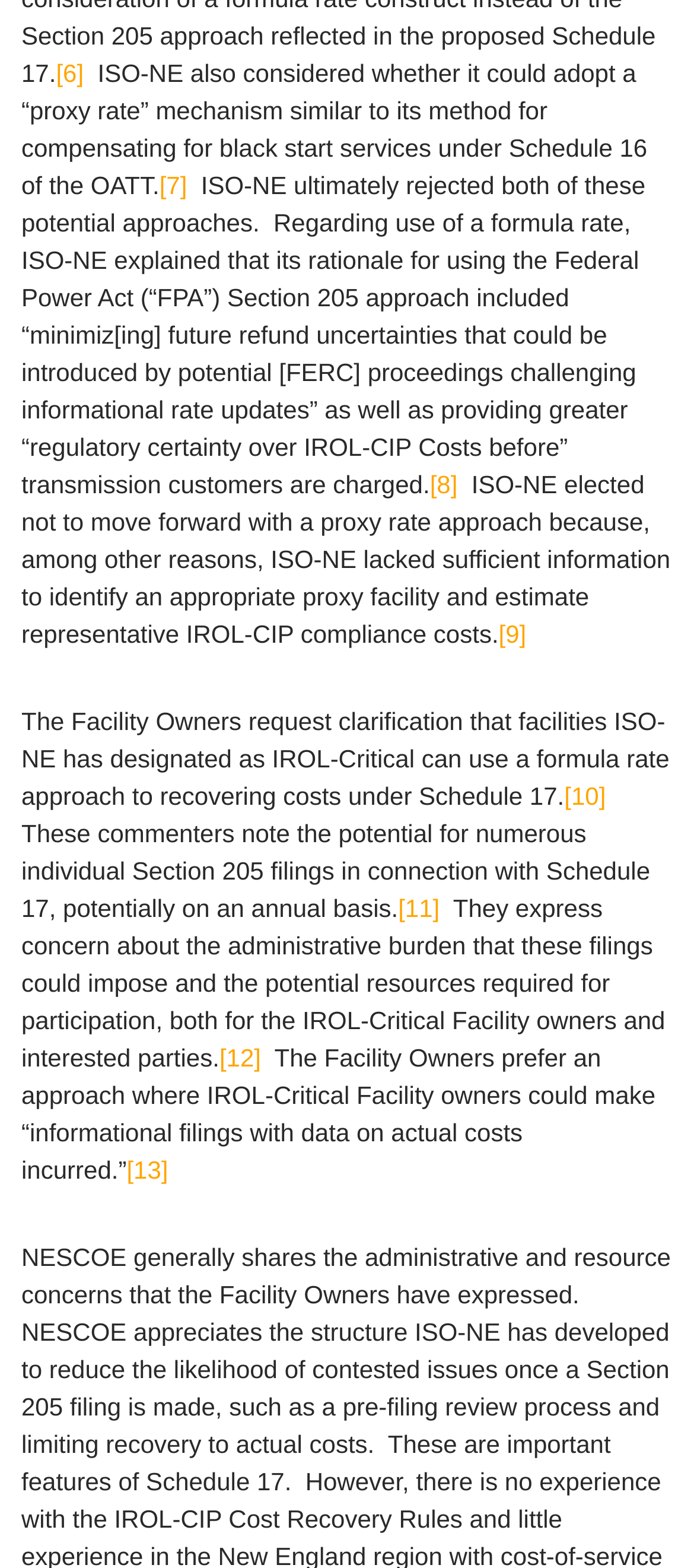Locate the bounding box coordinates of the element's region that should be clicked to carry out the following instruction: "Click the third link". The coordinates need to be four float numbers between 0 and 1, i.e., [left, top, right, bottom].

[0.619, 0.3, 0.659, 0.318]